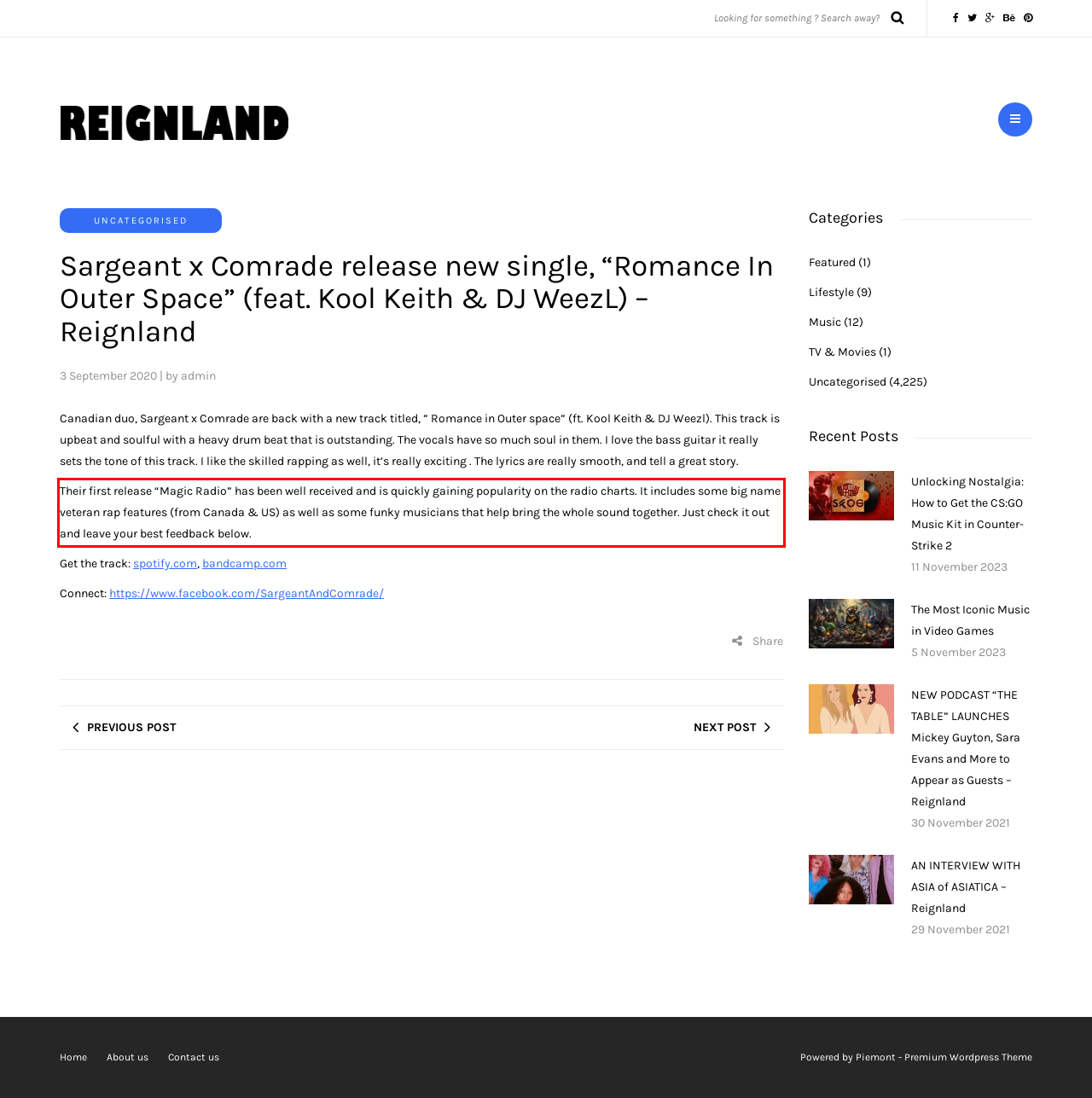Using the webpage screenshot, recognize and capture the text within the red bounding box.

Their first release “Magic Radio” has been well received and is quickly gaining popularity on the radio charts. It includes some big name veteran rap features (from Canada & US) as well as some funky musicians that help bring the whole sound together. Just check it out and leave your best feedback below.